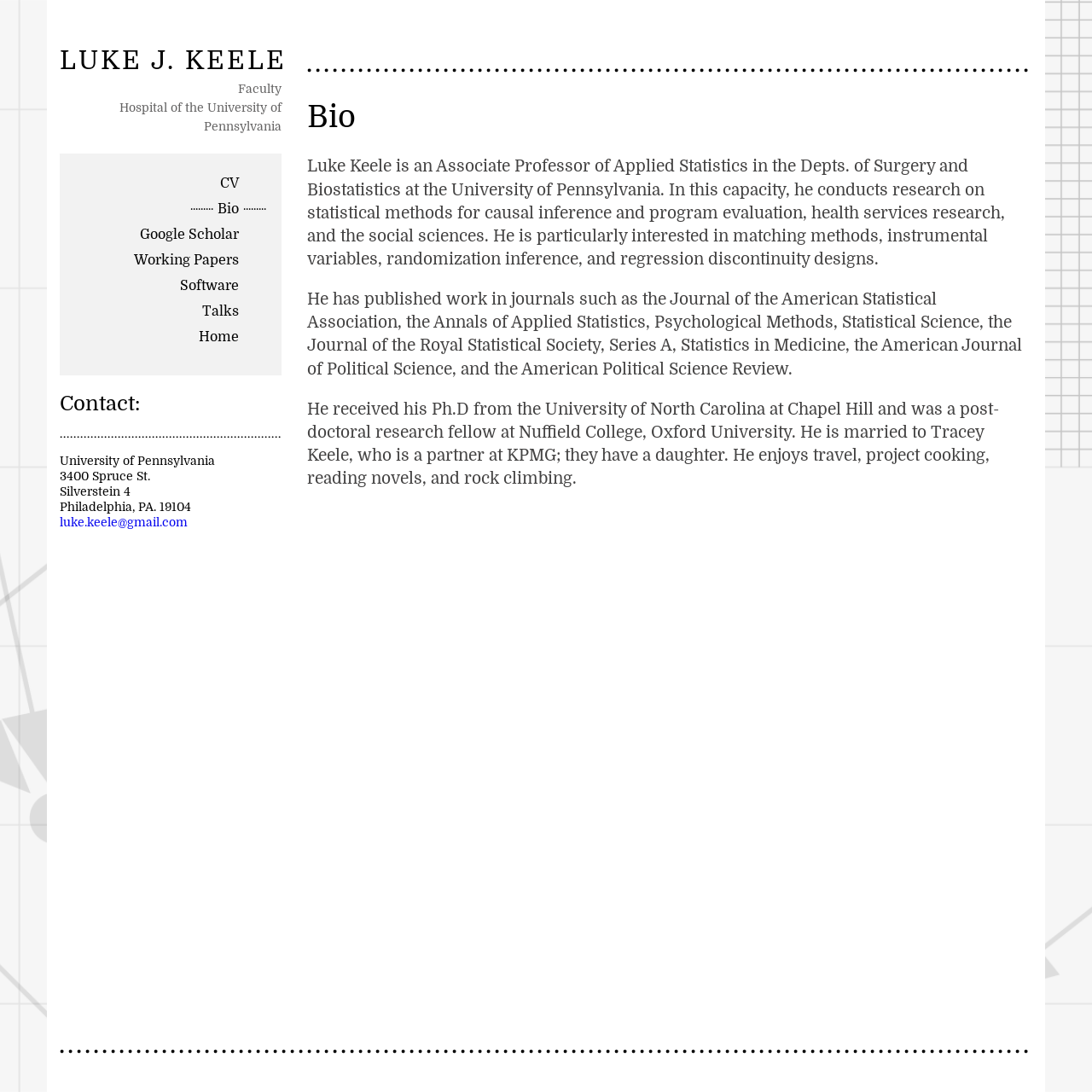Find and specify the bounding box coordinates that correspond to the clickable region for the instruction: "Visit 'Services'".

None